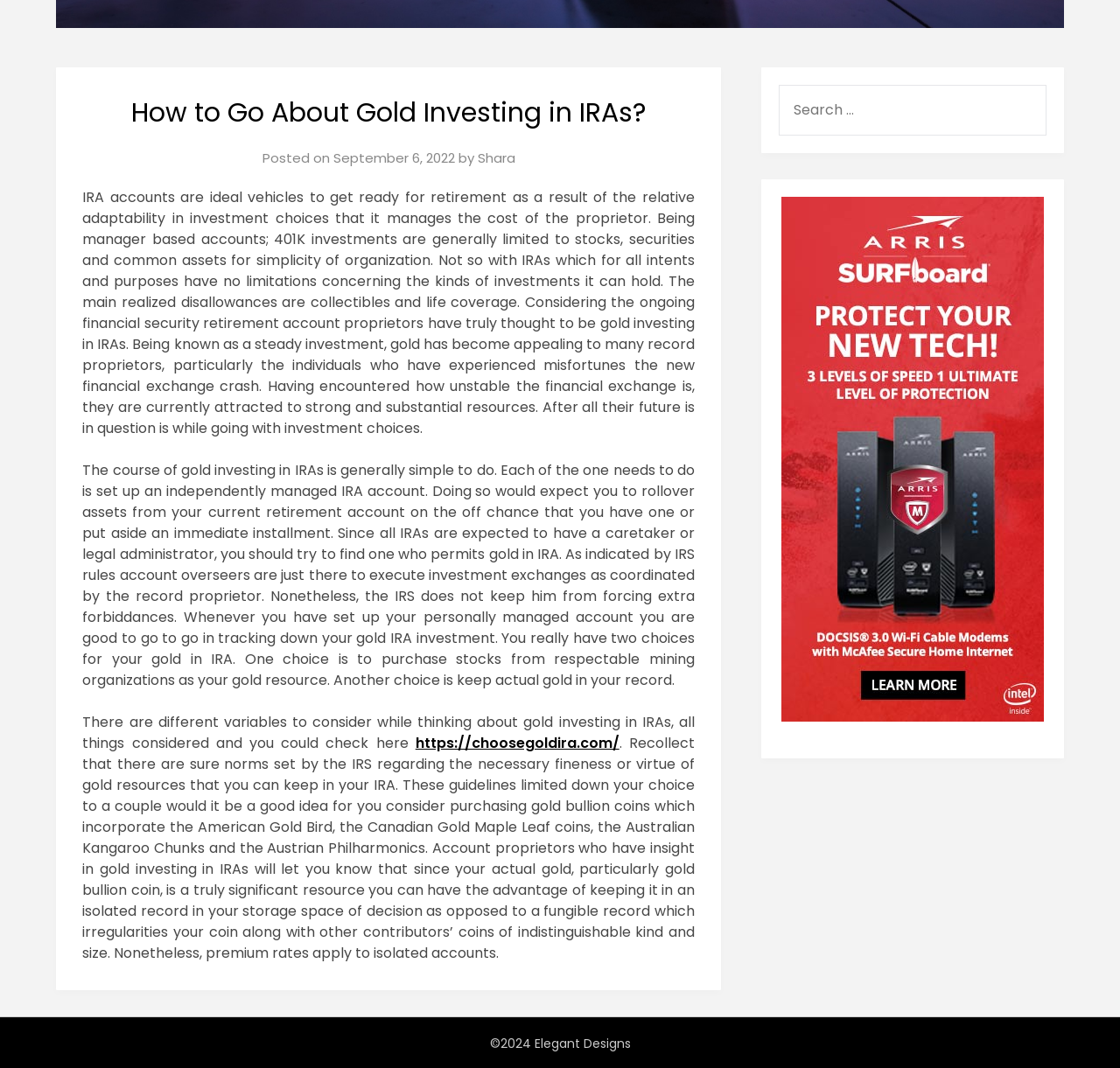Predict the bounding box coordinates of the UI element that matches this description: "https://choosegoldira.com/". The coordinates should be in the format [left, top, right, bottom] with each value between 0 and 1.

[0.371, 0.686, 0.553, 0.705]